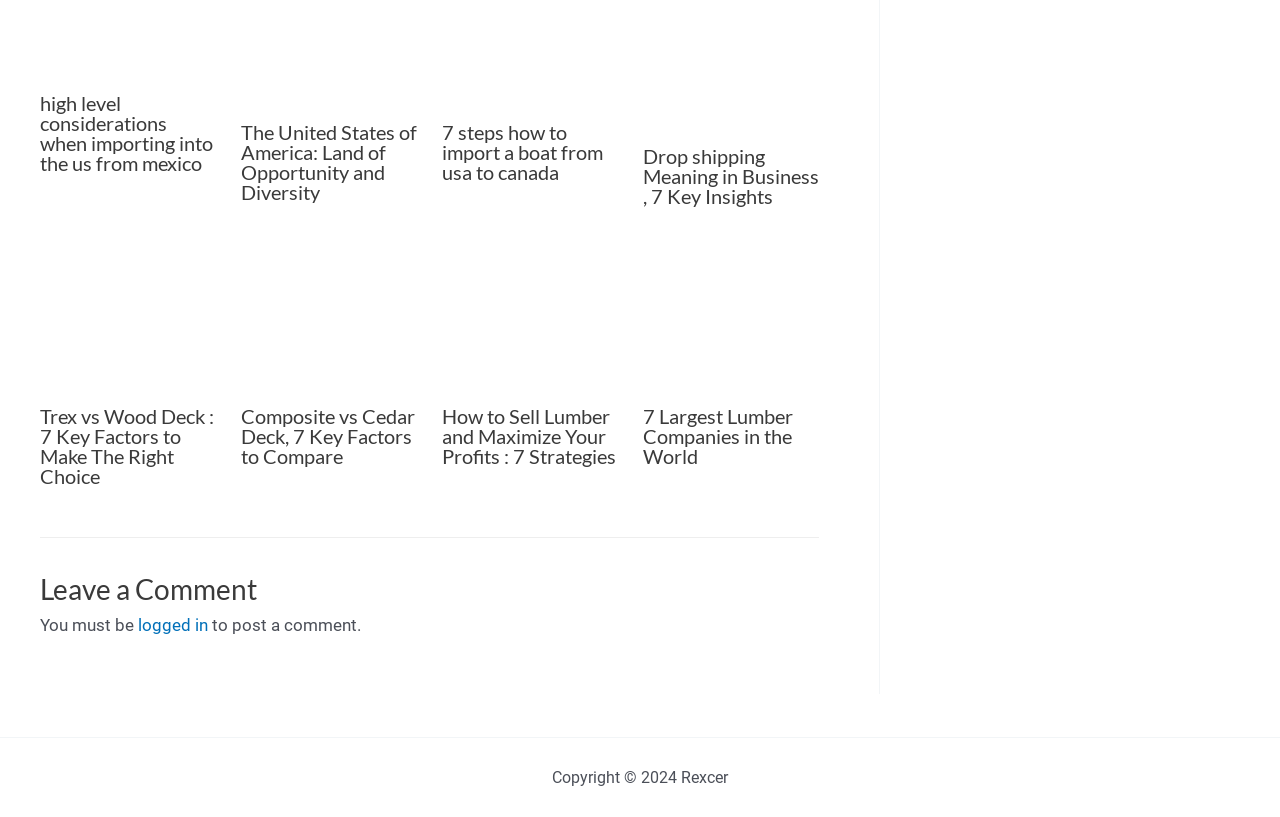What is the purpose of the comment section?
Answer the question with a single word or phrase derived from the image.

To post a comment